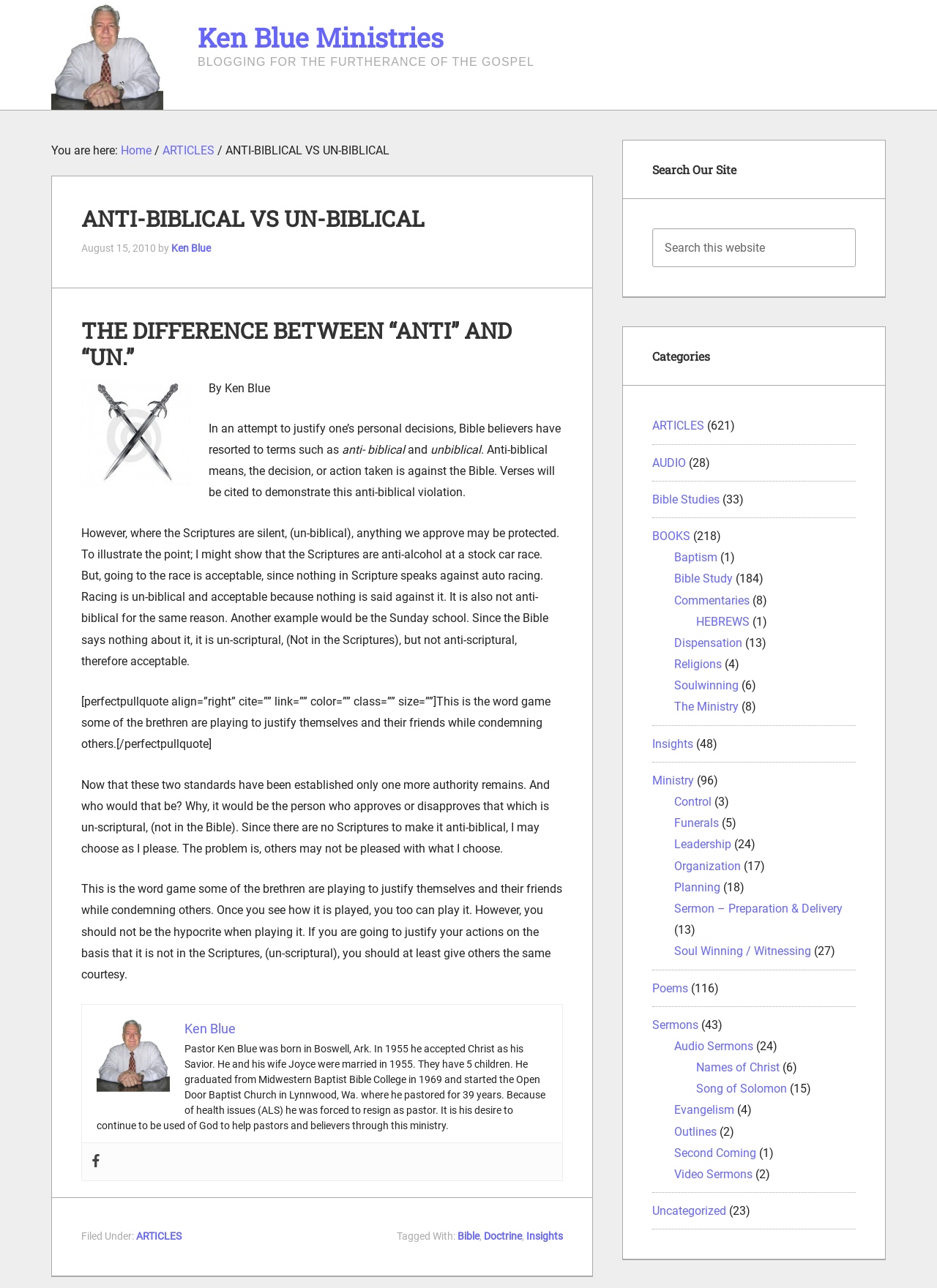How many categories are listed on the webpage?
Please provide a comprehensive answer based on the details in the screenshot.

The categories are listed on the right side of the webpage, and I counted 14 links with category names, including 'ARTICLES', 'AUDIO', 'Bible Studies', and so on.